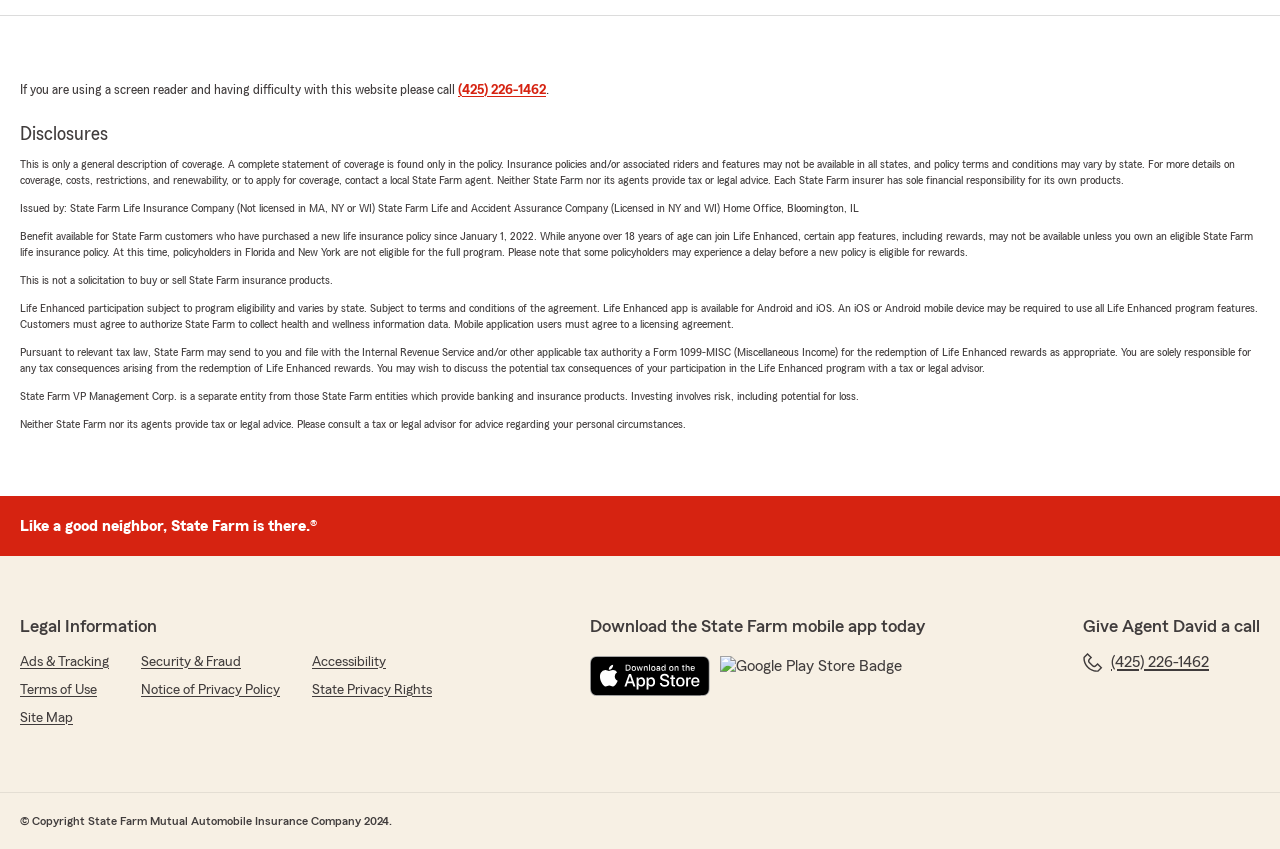What is the name of the company issuing life insurance policies?
Please use the image to provide a one-word or short phrase answer.

State Farm Life Insurance Company